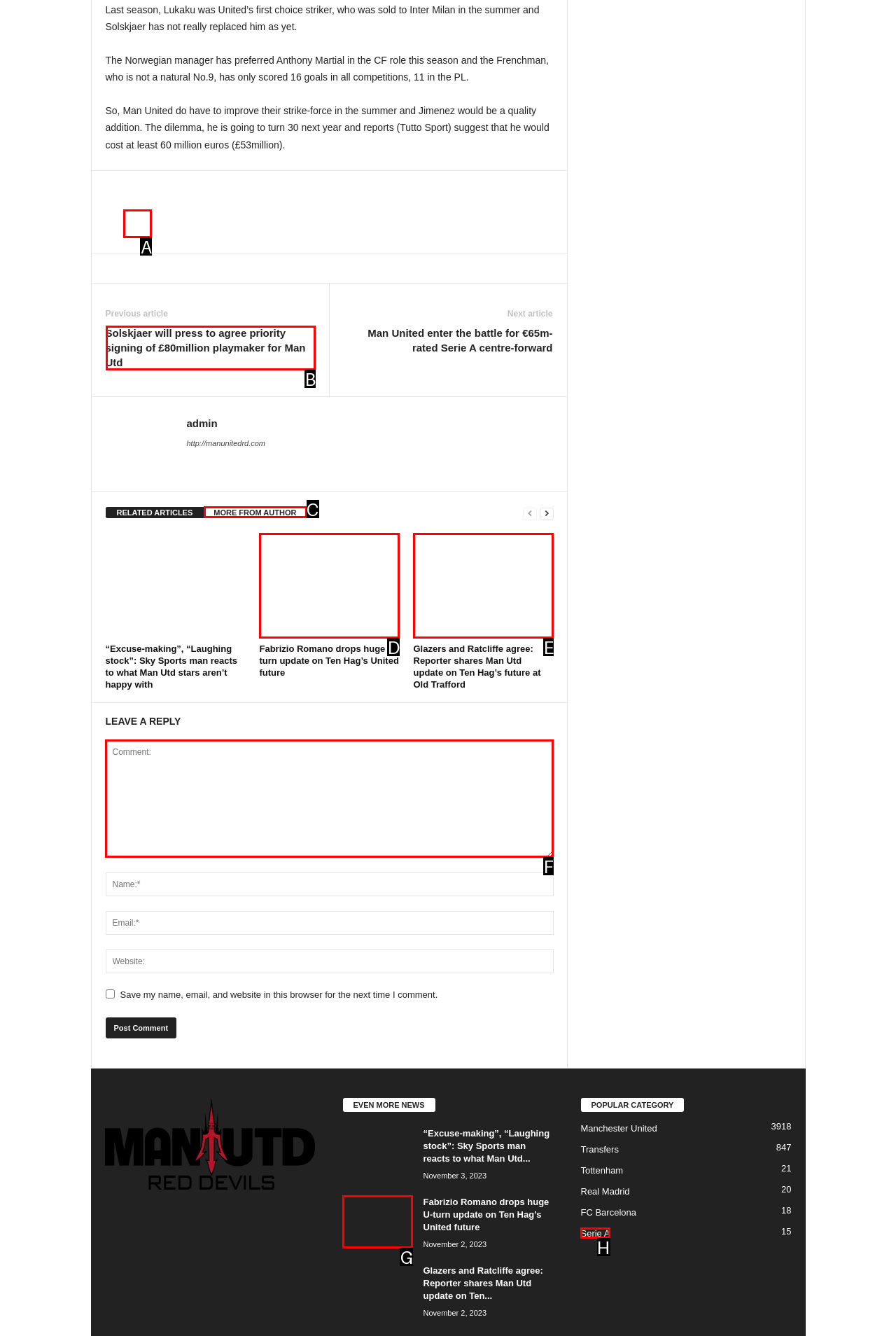Identify the correct option to click in order to accomplish the task: Click on the link 'Solskjaer will press to agree priority signing of £80million playmaker for Man Utd' Provide your answer with the letter of the selected choice.

B